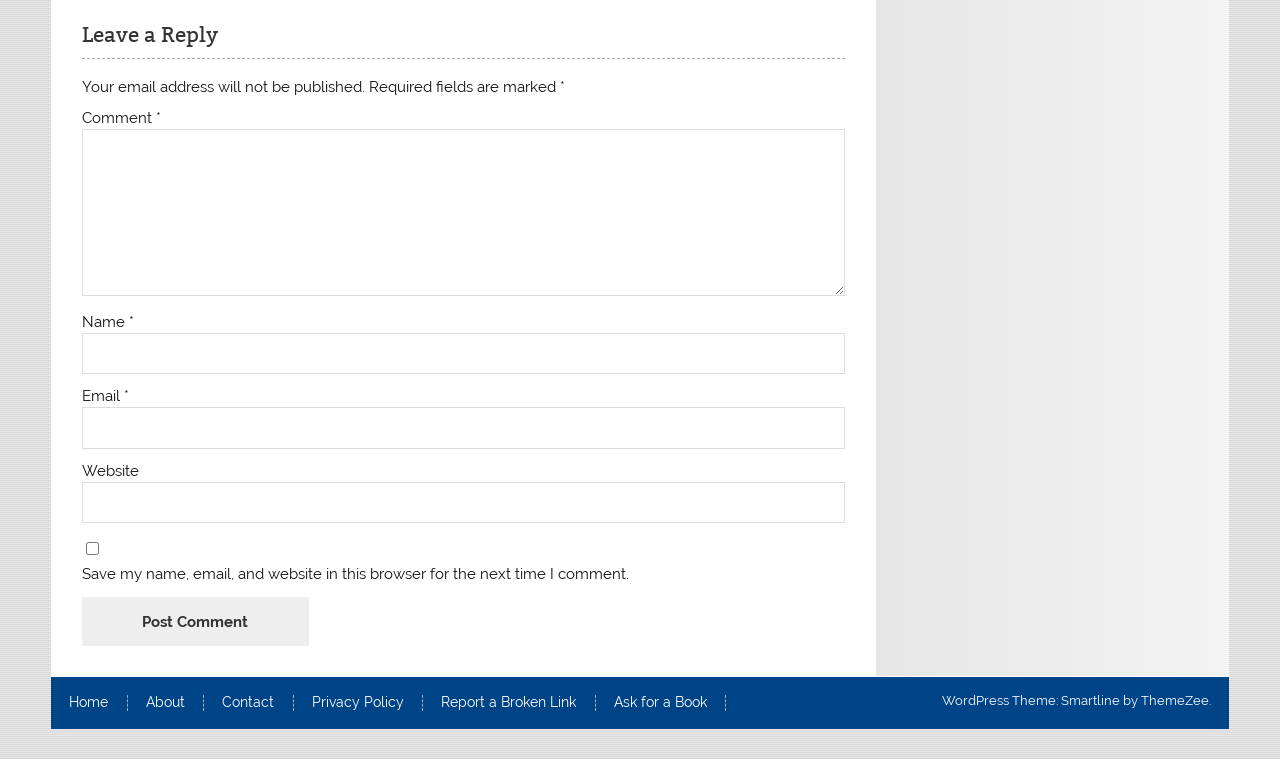Determine the bounding box coordinates of the clickable area required to perform the following instruction: "Enter your email". The coordinates should be represented as four float numbers between 0 and 1: [left, top, right, bottom].

[0.064, 0.537, 0.66, 0.591]